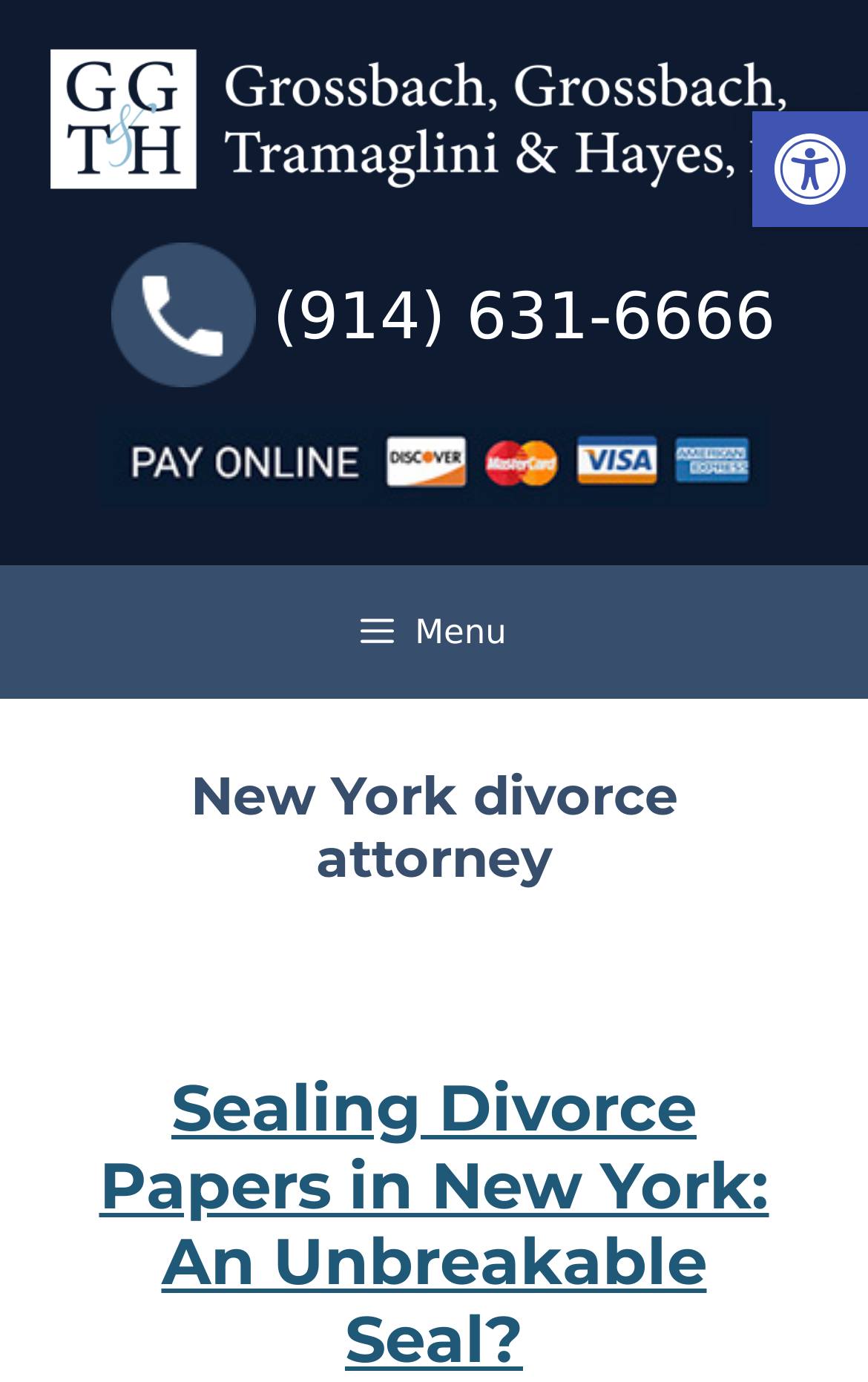What is the purpose of the 'Call' button?
Refer to the image and provide a detailed answer to the question.

The 'Call' button is located in a layout table cell and has an image with the text 'Call'. This button is likely intended for users to call the law firm, possibly to inquire about their services.